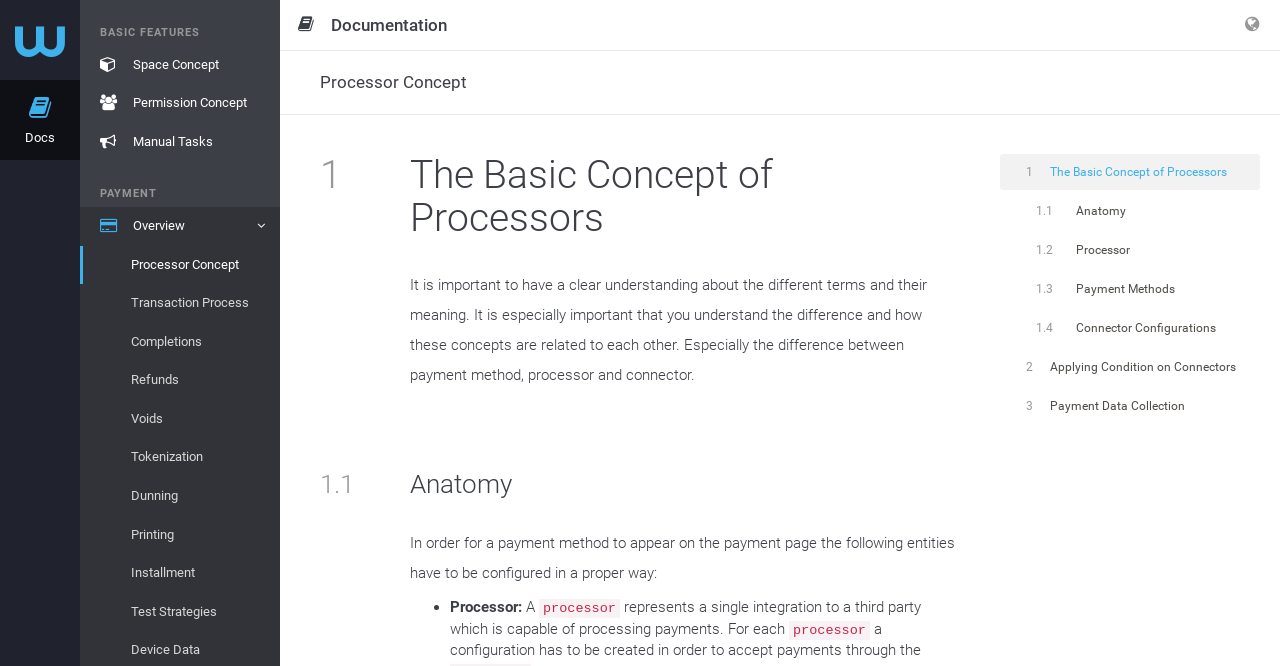What does a processor represent?
Answer with a single word or short phrase according to what you see in the image.

Single integration to third party